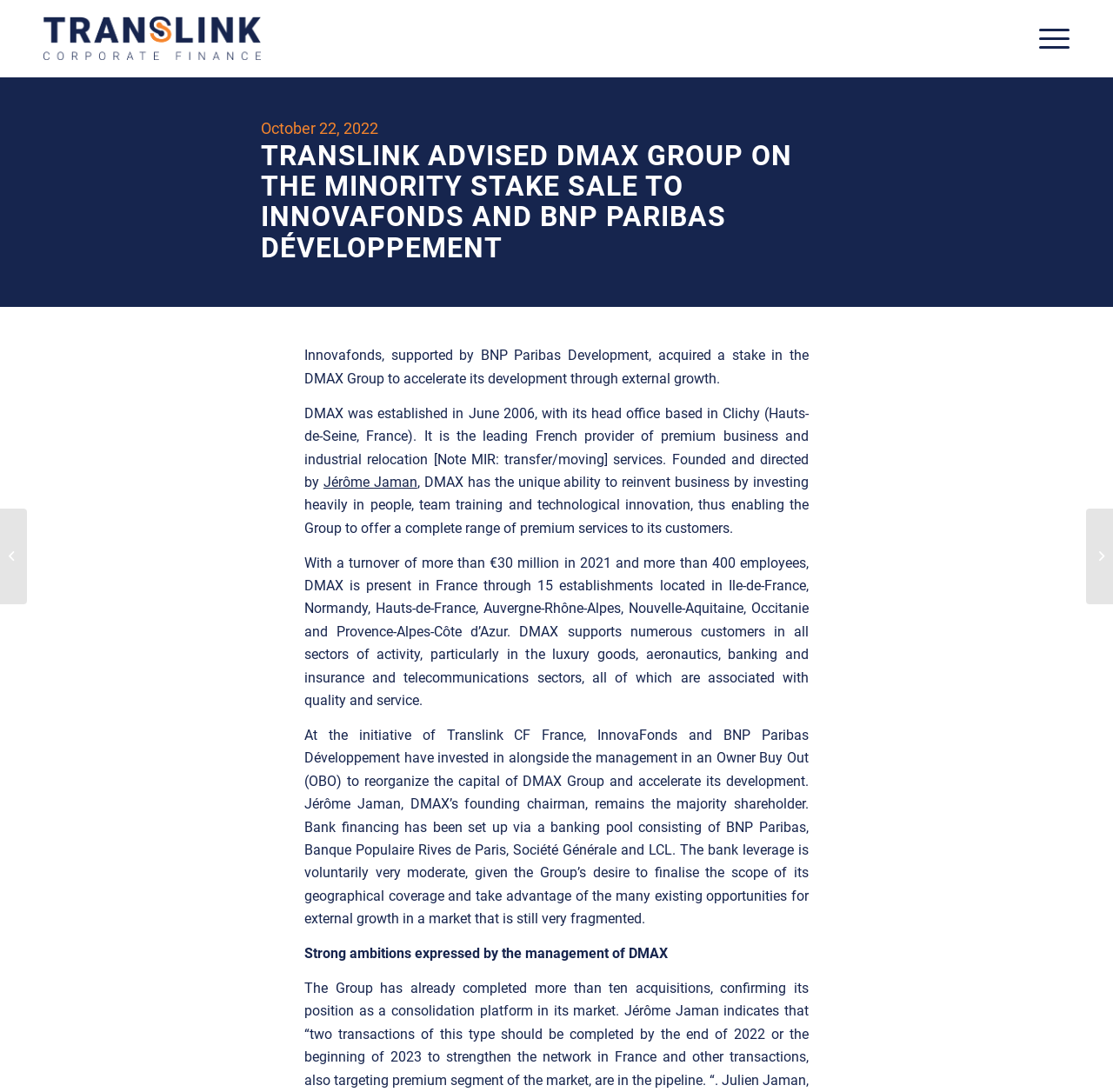Give a concise answer of one word or phrase to the question: 
What is the date mentioned in the webpage?

October 22, 2022